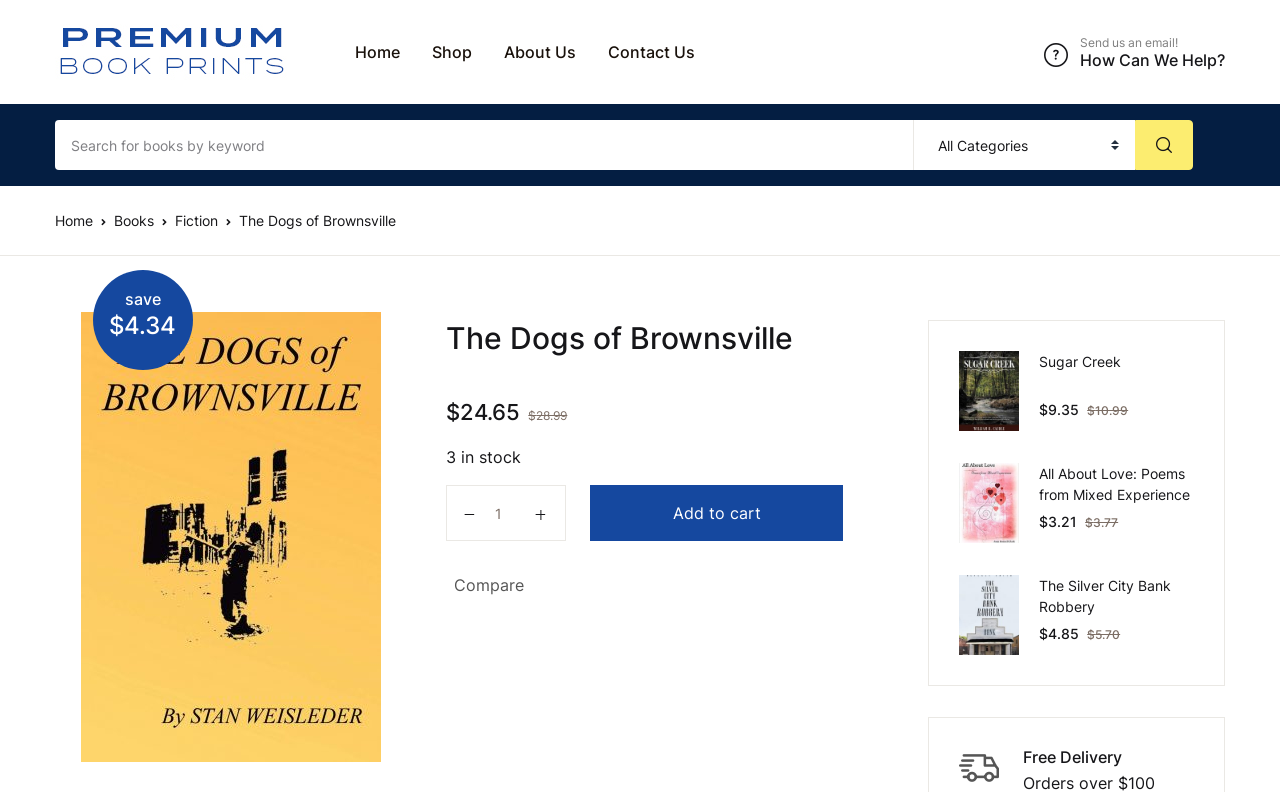From the webpage screenshot, predict the bounding box of the UI element that matches this description: "title="The Dogs of Brownsville"".

[0.055, 0.394, 0.306, 0.962]